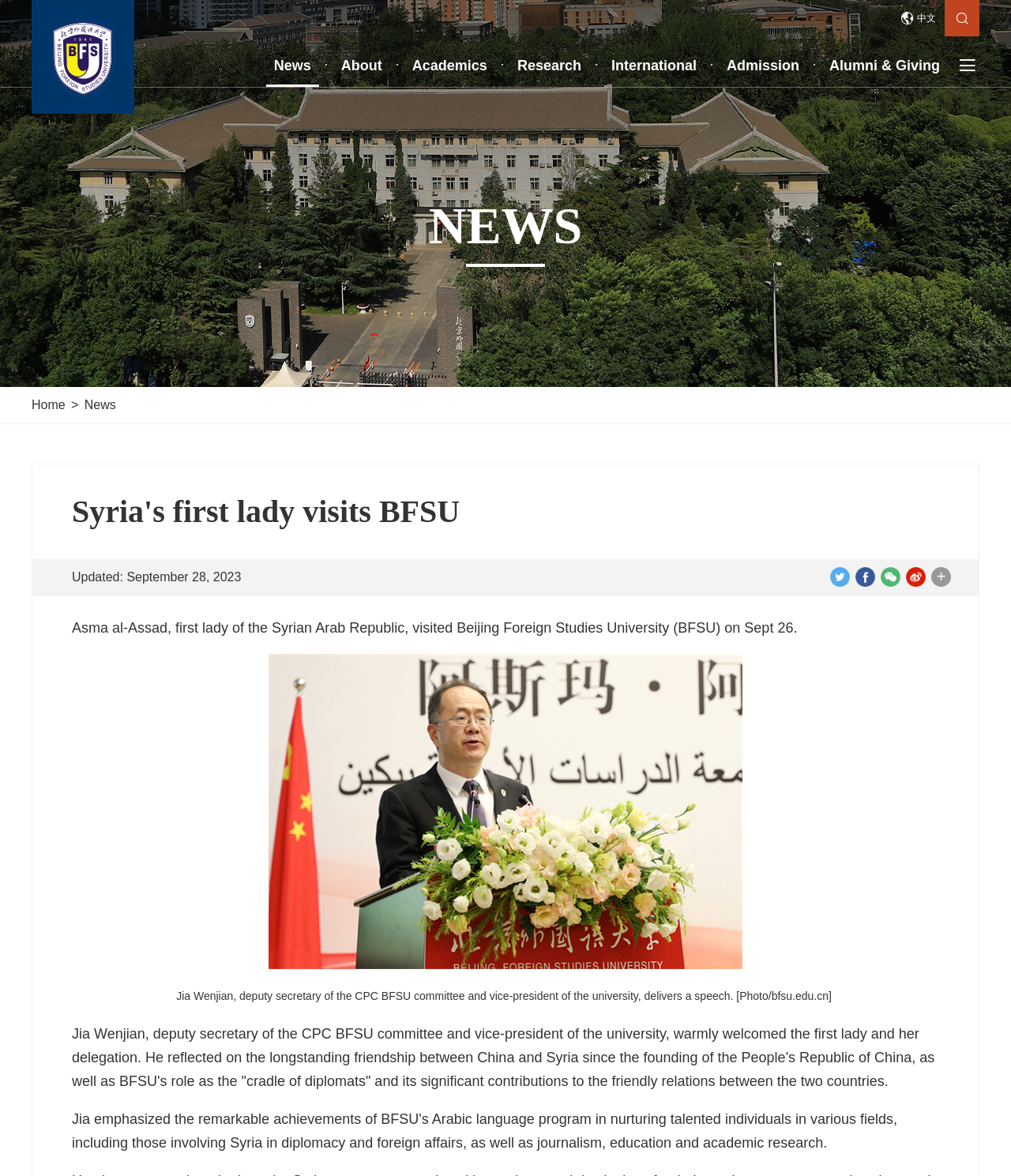What is the date of the visit?
Answer the question with as much detail as you can, using the image as a reference.

The answer can be found in the main content of the webpage, where it is stated that 'Asma al-Assad, first lady of the Syrian Arab Republic, visited Beijing Foreign Studies University (BFSU) on Sept 26.'